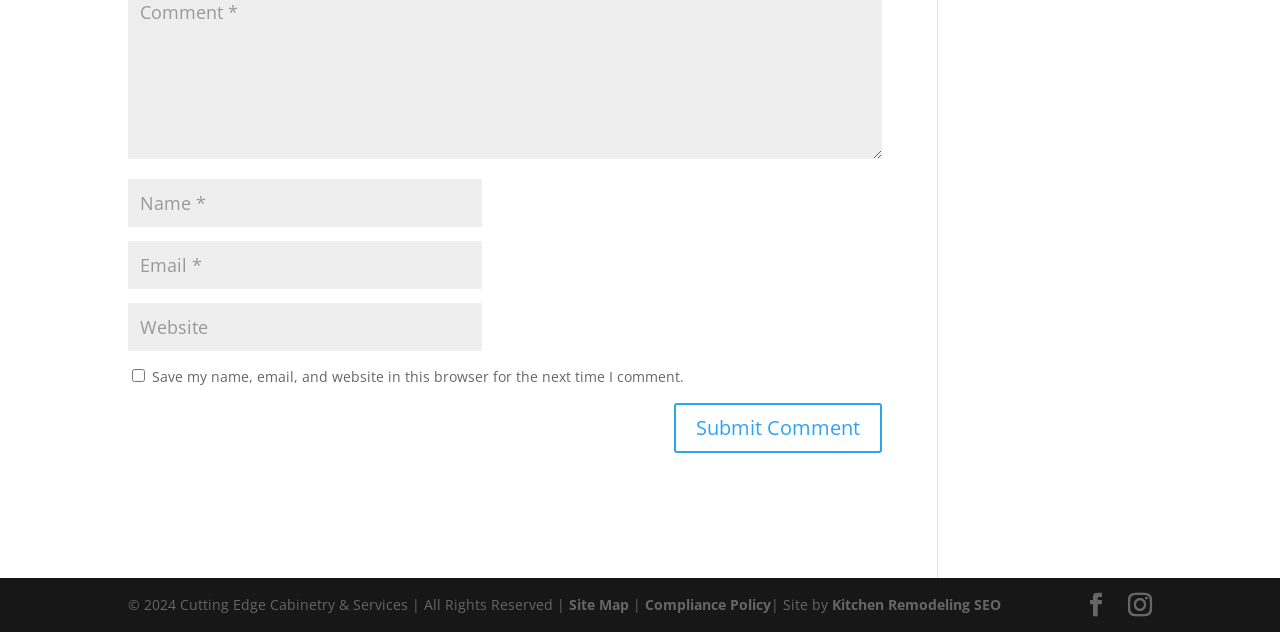Reply to the question with a brief word or phrase: What is the button for?

Submit Comment